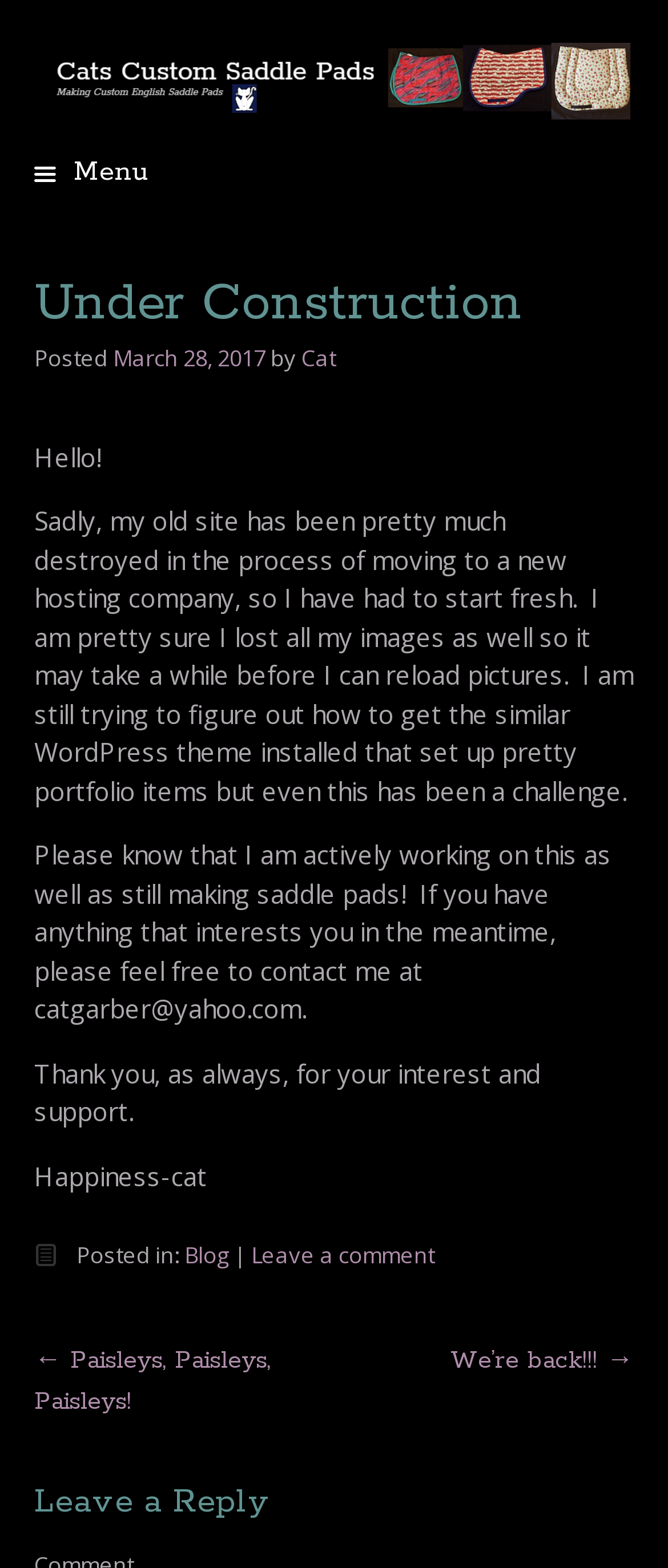Please use the details from the image to answer the following question comprehensively:
What is the status of the website?

The status of the website can be found in the heading element with the text 'Under Construction' which is a child of the HeaderAsNonLandmark element and is located at the top of the article element.